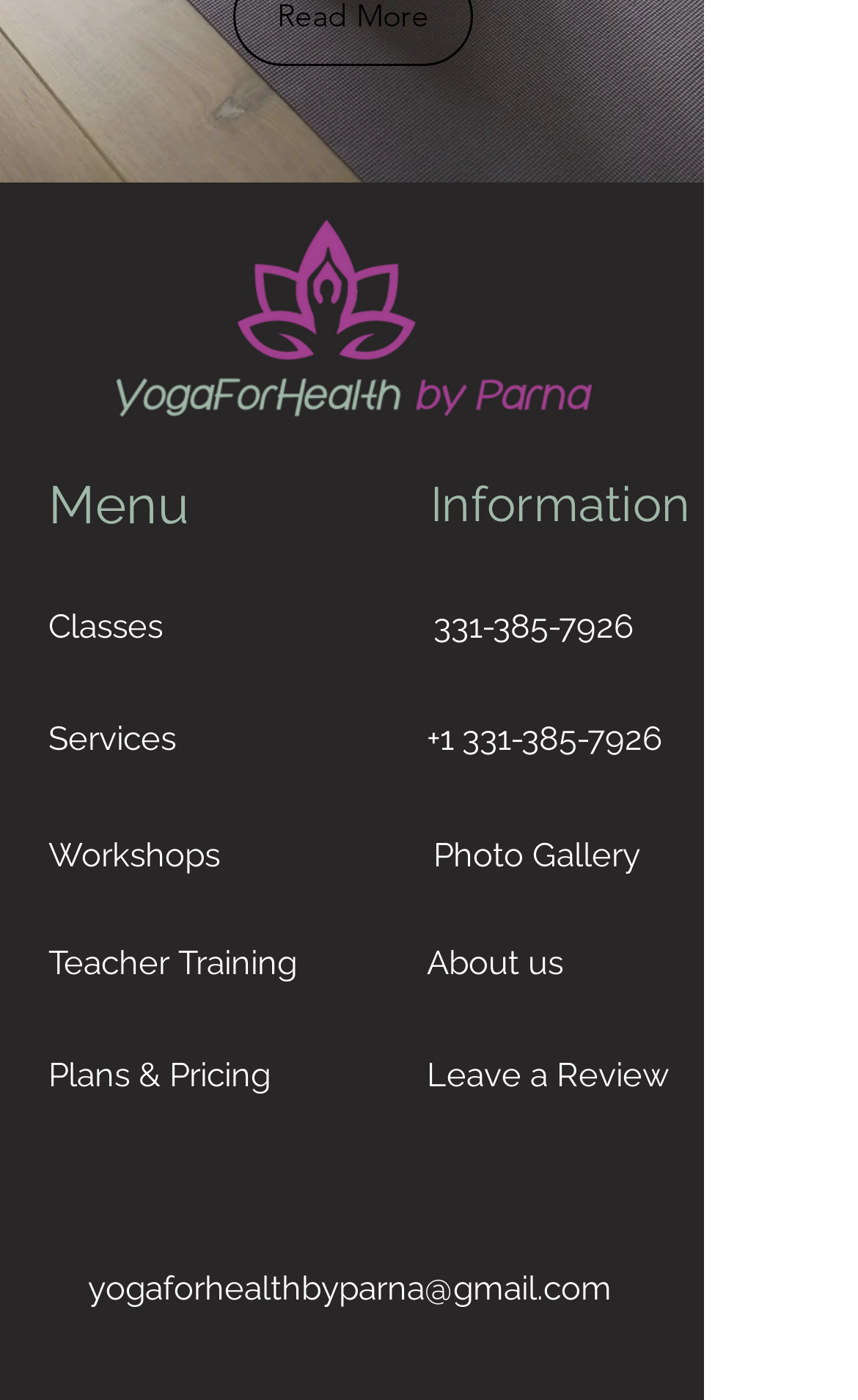Please identify the bounding box coordinates of the clickable area that will allow you to execute the instruction: "Call the phone number".

[0.505, 0.415, 0.782, 0.481]